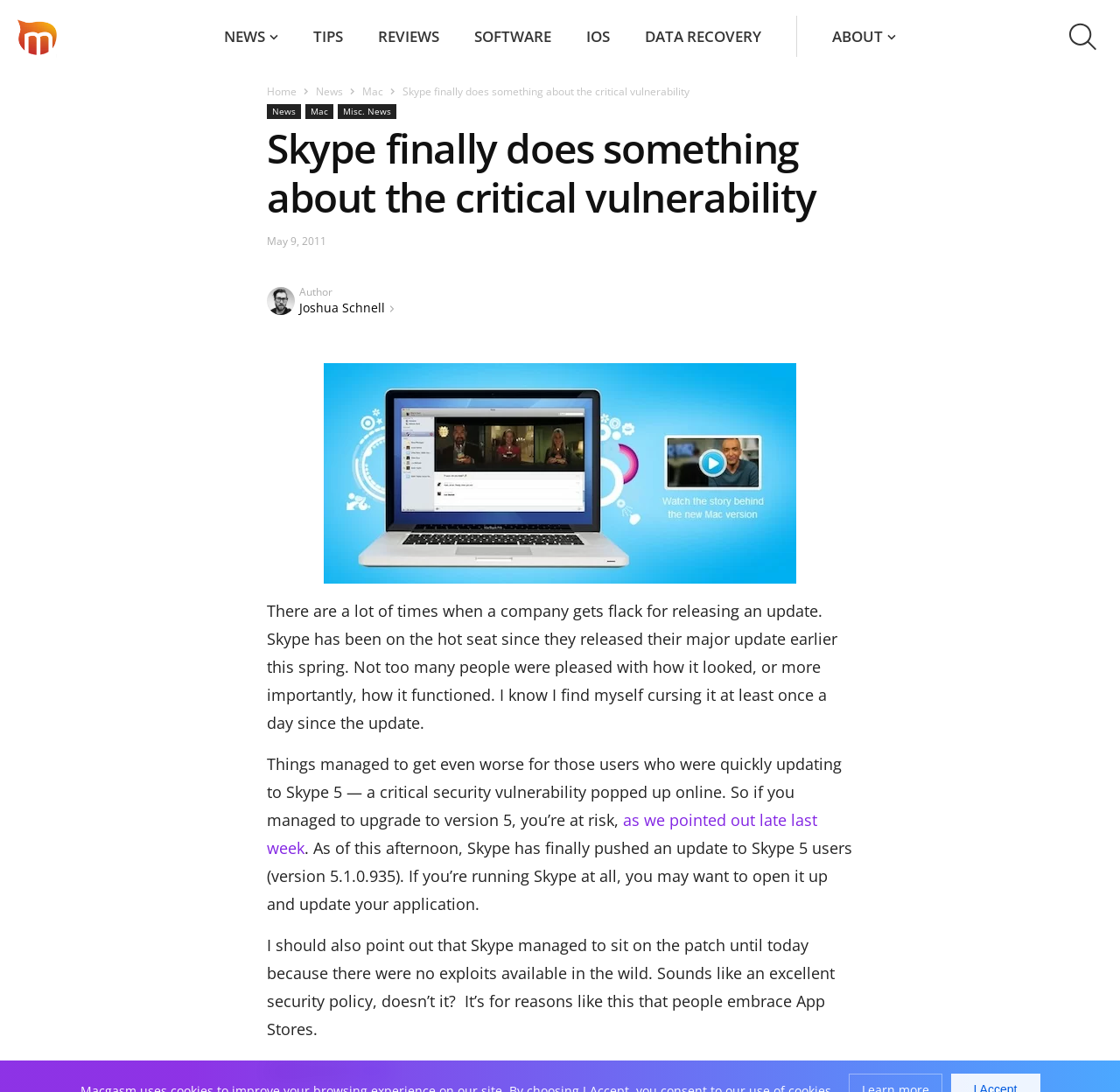What is the source of the article?
Using the information from the image, give a concise answer in one word or a short phrase.

TUAW